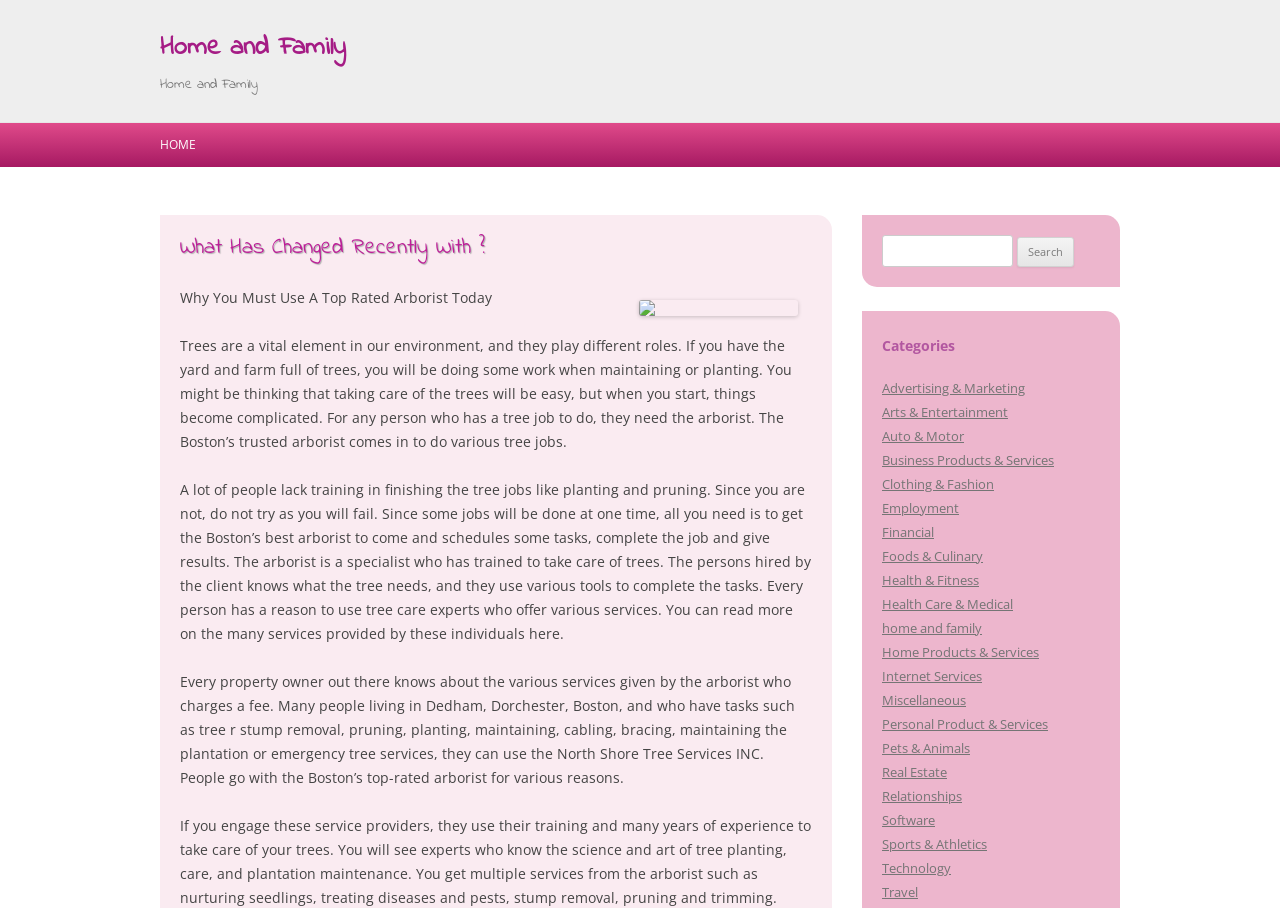Give a full account of the webpage's elements and their arrangement.

This webpage is about "Home and Family" and has a heading with the same title at the top left corner. Below the heading, there is a link to "Home and Family" and another link to "Skip to content" at the center of the page. 

On the top left side, there is a navigation menu with a link to "HOME" and an image. Below the image, there is a heading "What Has Changed Recently With?" and three paragraphs of text discussing the importance of using a top-rated arborist for tree care services. The text explains the roles of trees in the environment, the need for professional tree care, and the services provided by arborists.

On the right side of the page, there is a search bar with a label "Search for:" and a button to submit the search query. Below the search bar, there is a heading "Categories" followed by a list of 19 links to different categories, including "Advertising & Marketing", "Arts & Entertainment", "Auto & Motor", and so on. The categories are listed in a vertical column, with each link placed below the previous one.